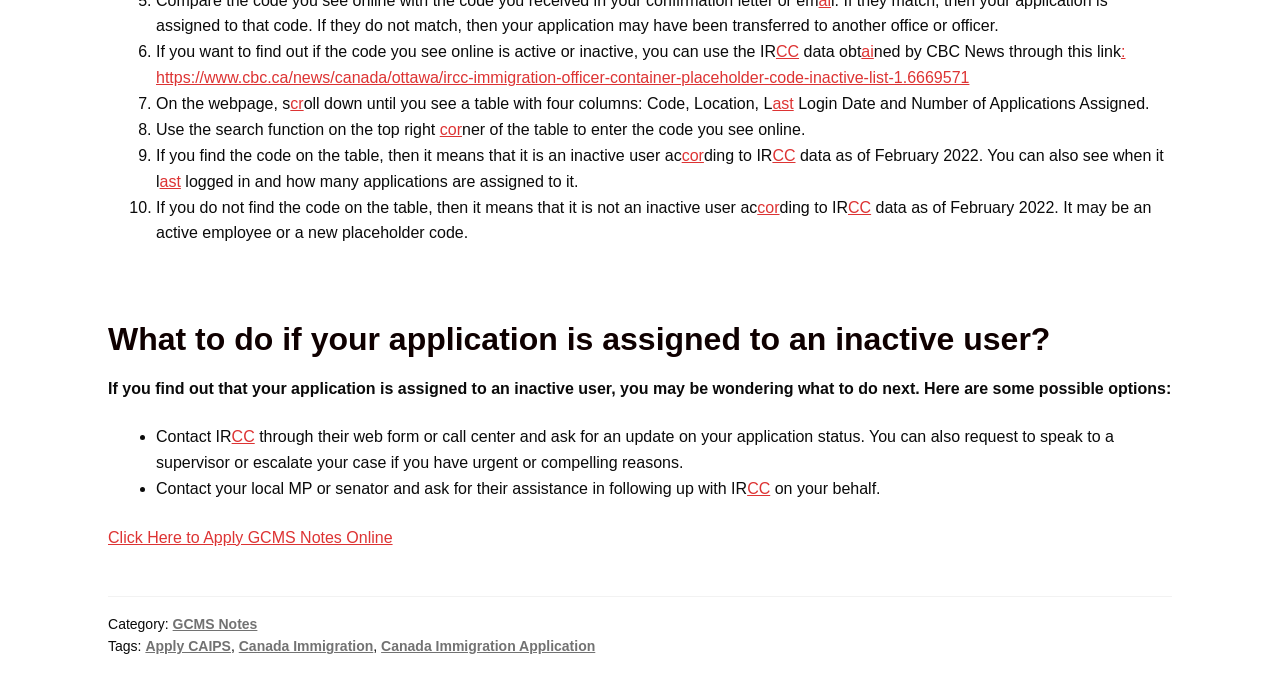Could you specify the bounding box coordinates for the clickable section to complete the following instruction: "Go to Jönköping University LoRDIA"?

None